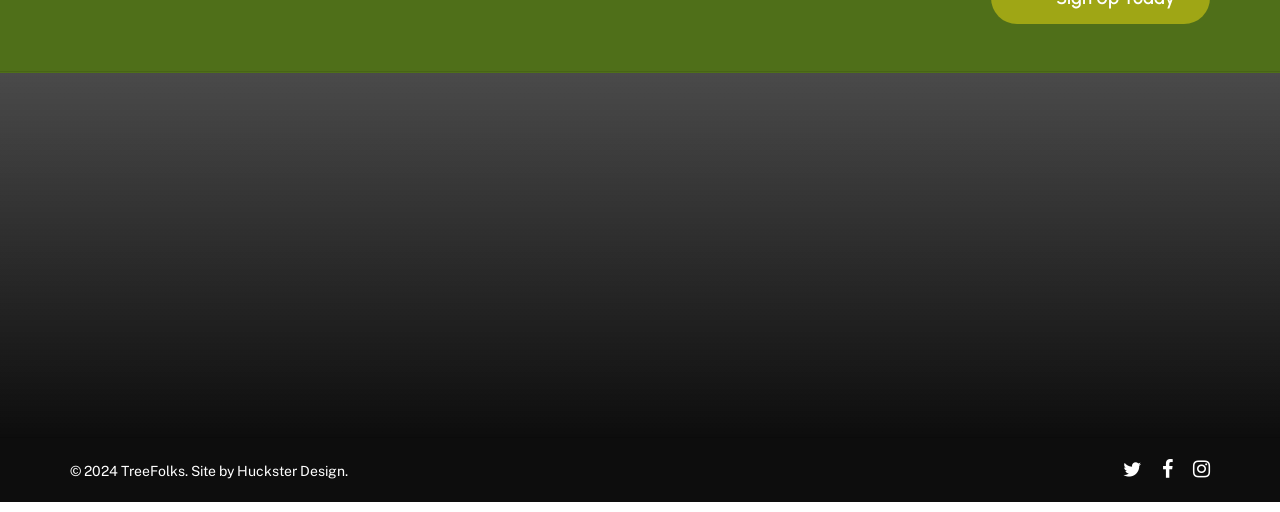Provide a single word or phrase to answer the given question: 
What is the name of the design company that created the website?

Huckster Design